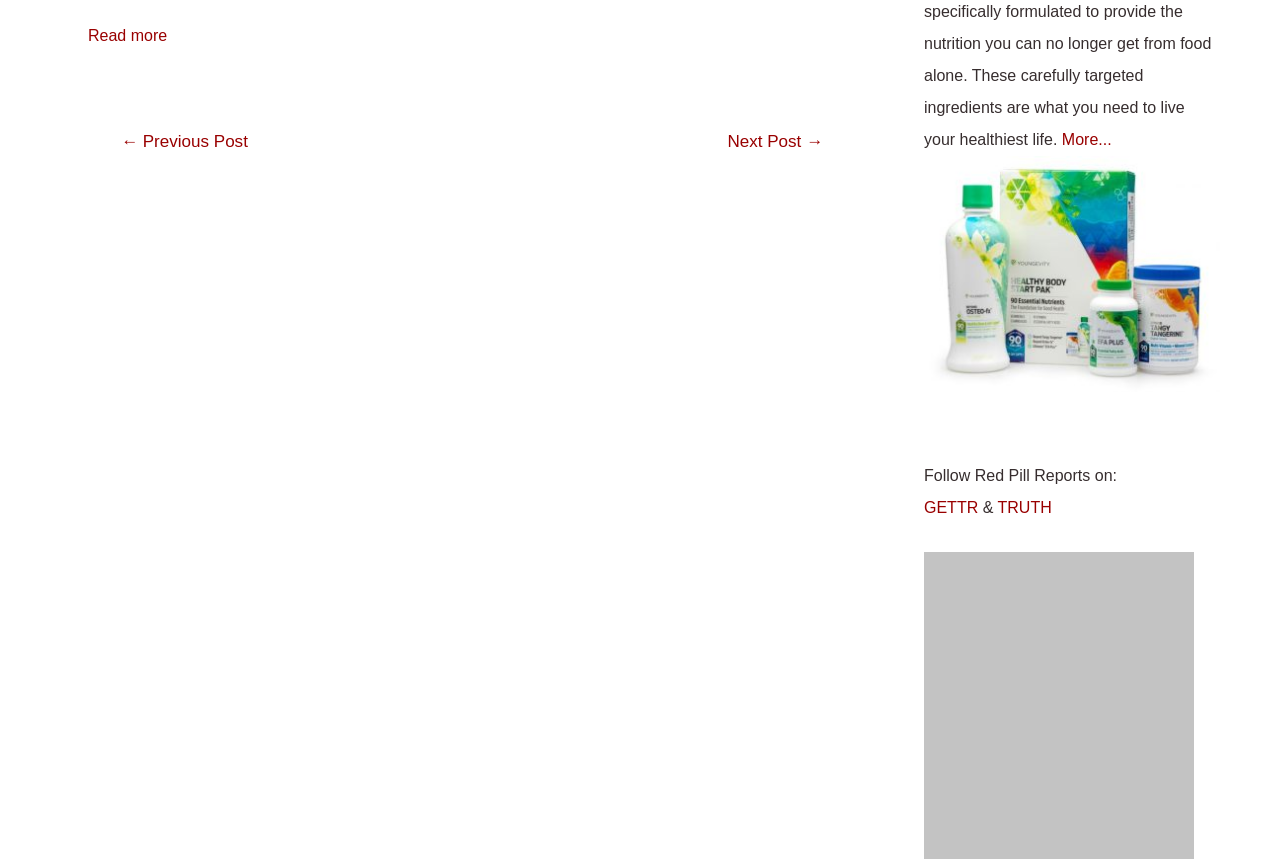Locate the bounding box coordinates of the clickable area to execute the instruction: "Click on 'Next Post →'". Provide the coordinates as four float numbers between 0 and 1, represented as [left, top, right, bottom].

[0.548, 0.155, 0.663, 0.175]